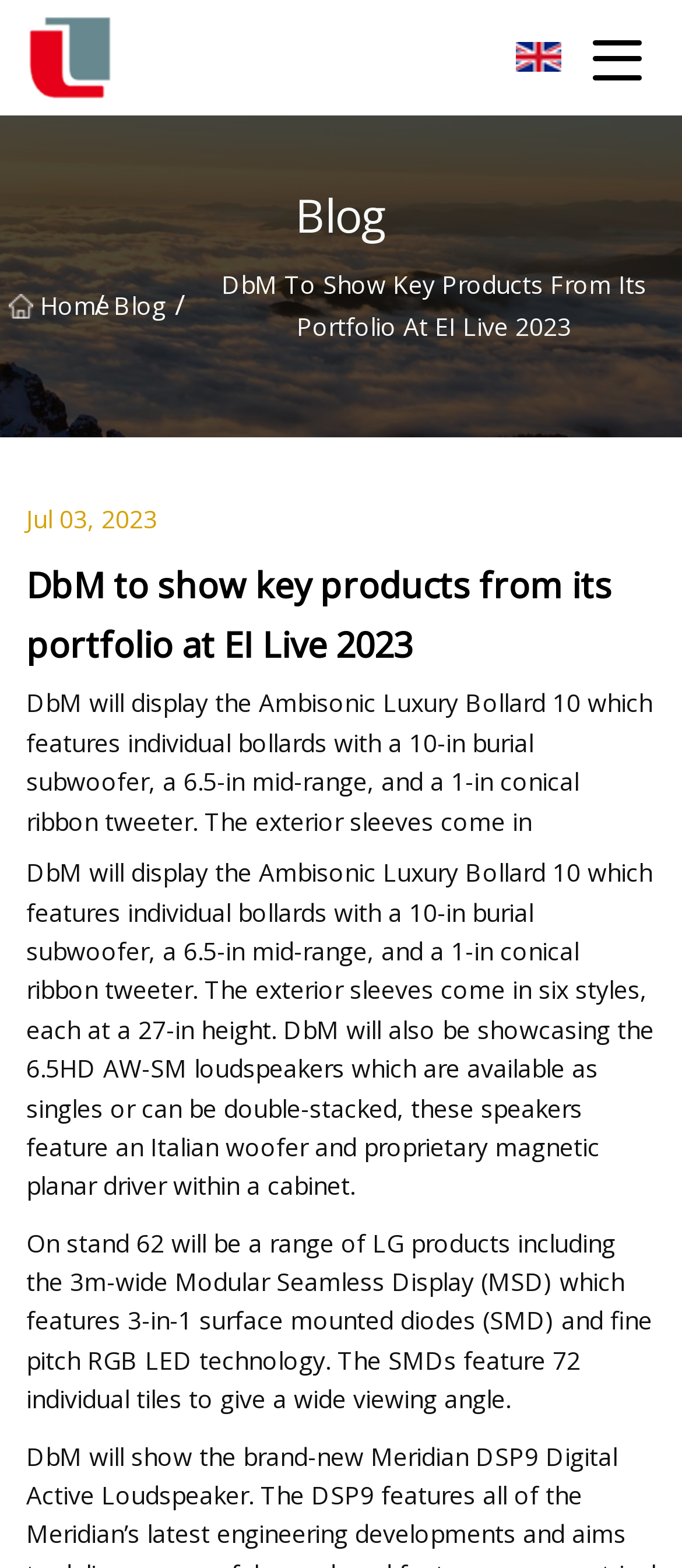What is the company name?
From the details in the image, answer the question comprehensively.

The company name can be found at the top left corner of the webpage, where it says 'Diode Co.,Ltd' next to the company logo.